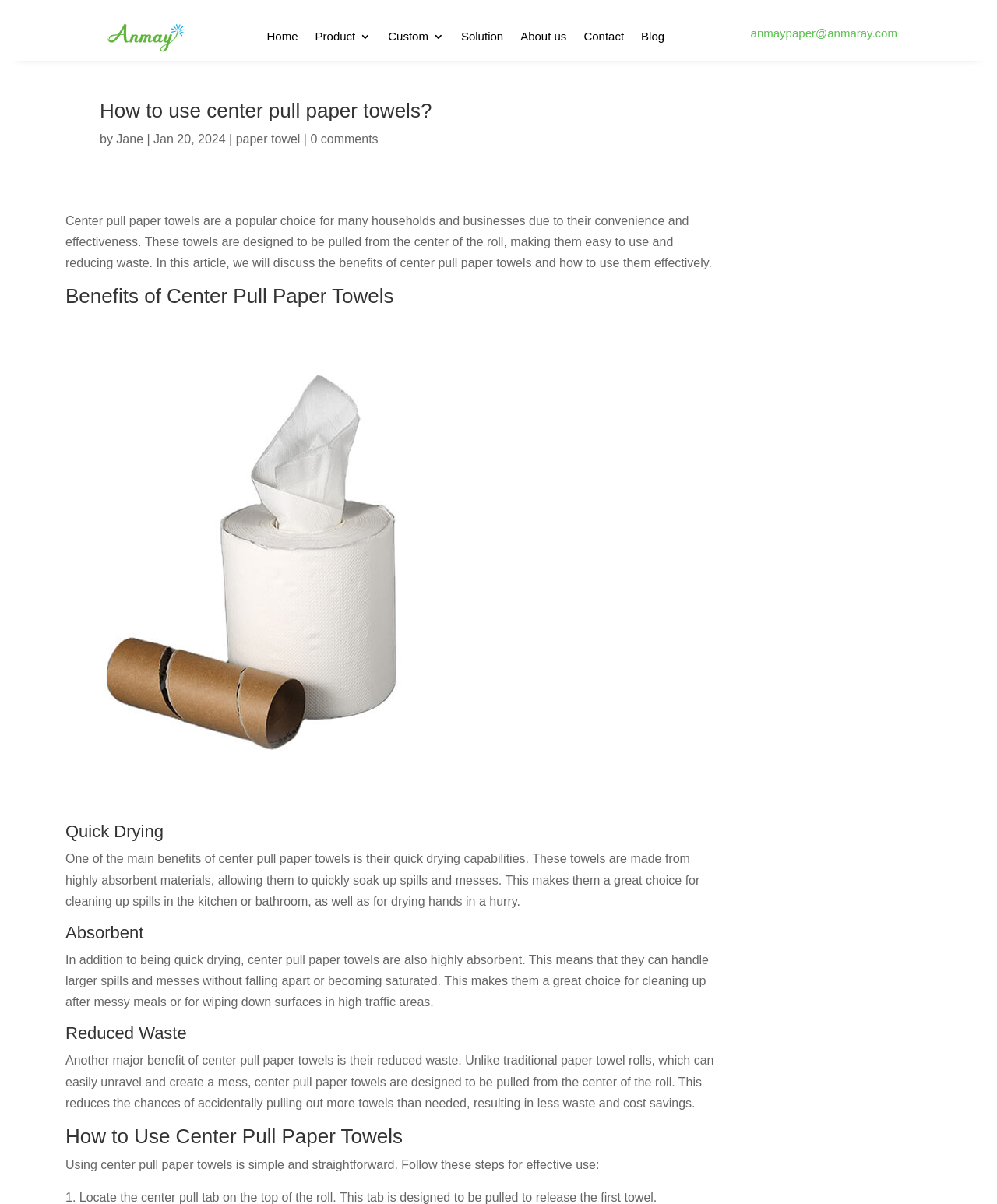Identify and extract the main heading from the webpage.

How to use center pull paper towels?